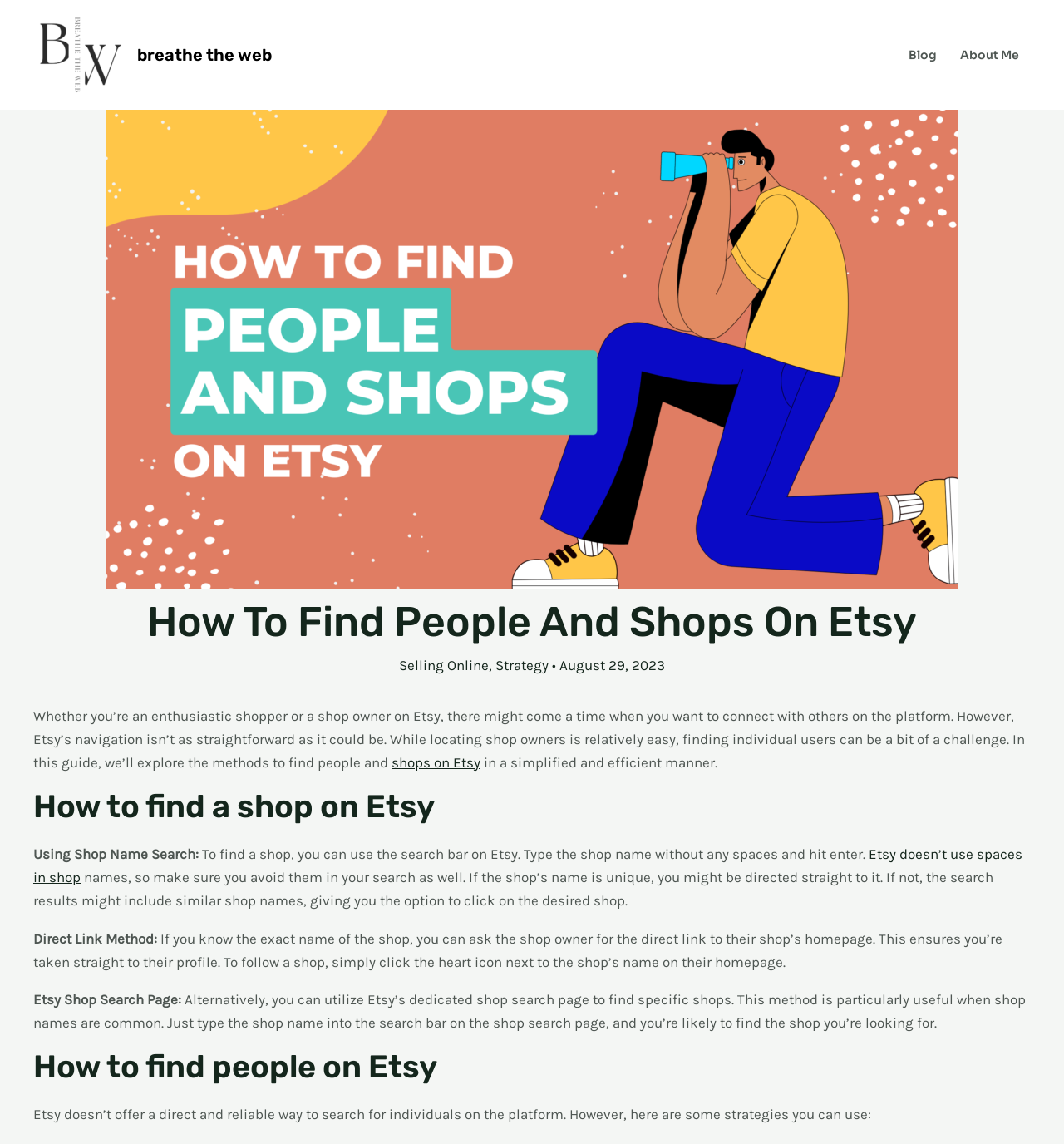Answer the question with a single word or phrase: 
What is the website's logo?

breathe the web logo